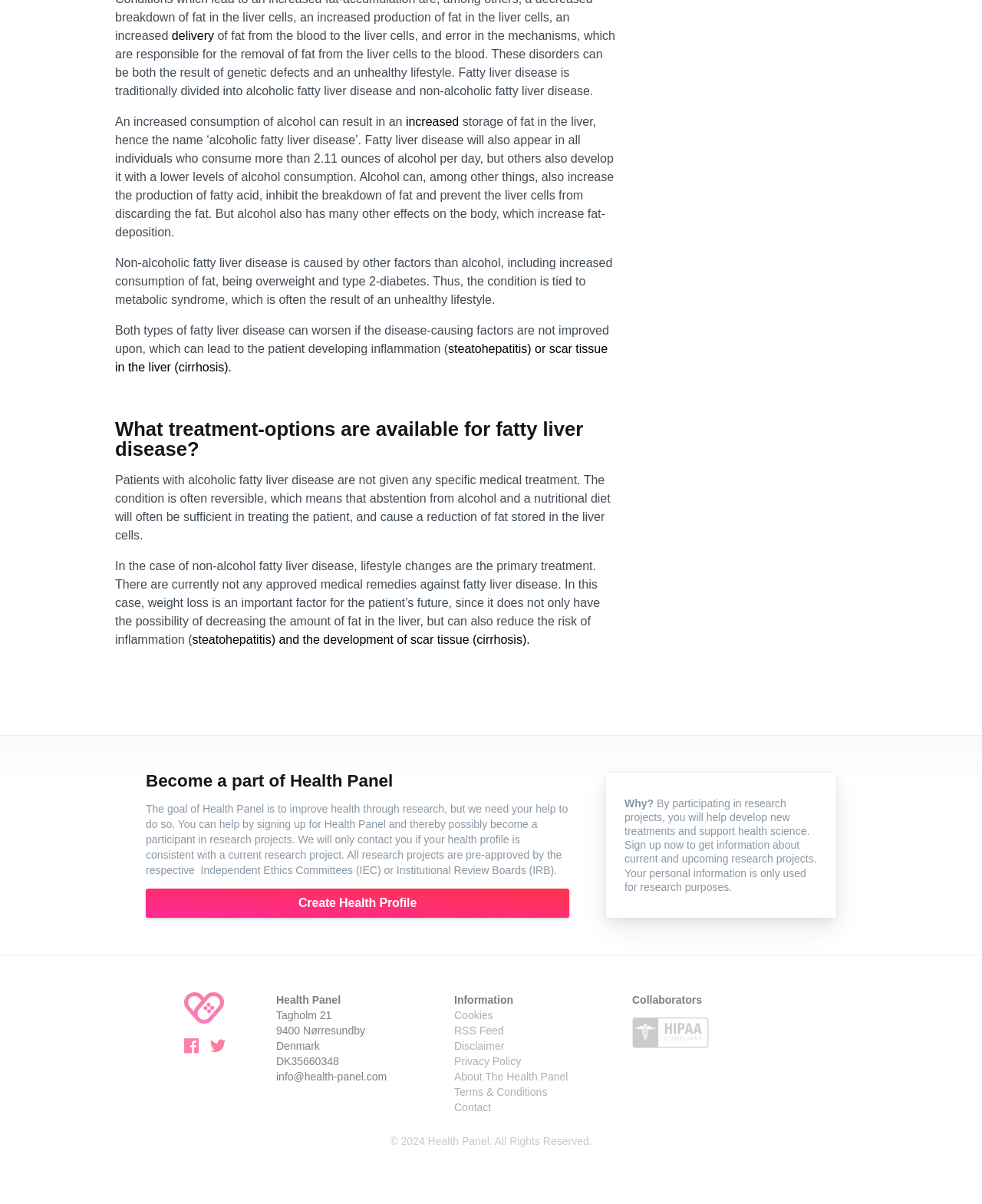Locate the bounding box coordinates of the element that needs to be clicked to carry out the instruction: "View collaborators". The coordinates should be given as four float numbers ranging from 0 to 1, i.e., [left, top, right, bottom].

[0.644, 0.825, 0.715, 0.835]